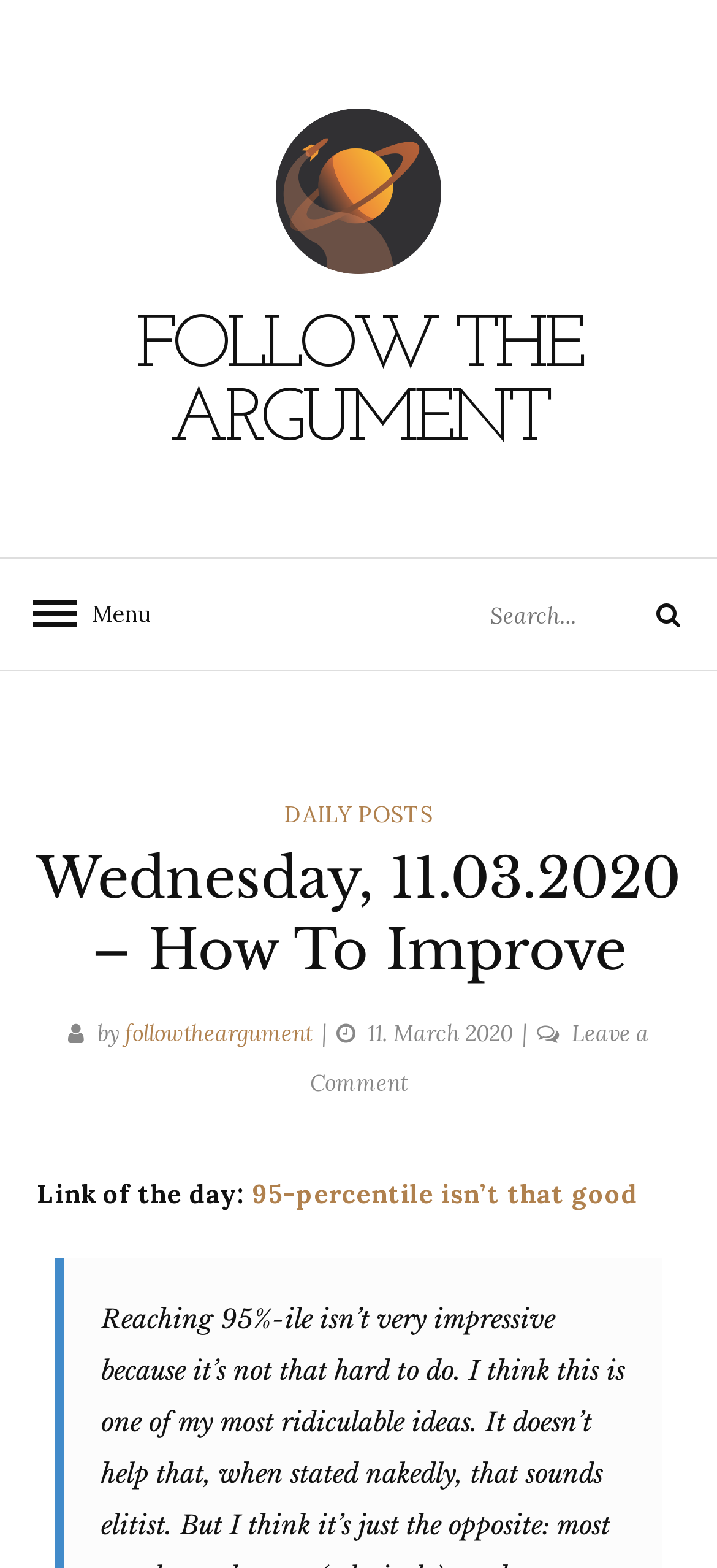Please determine the bounding box coordinates for the element with the description: "parent_node: FOLLOW THE ARGUMENT".

[0.051, 0.069, 0.949, 0.175]